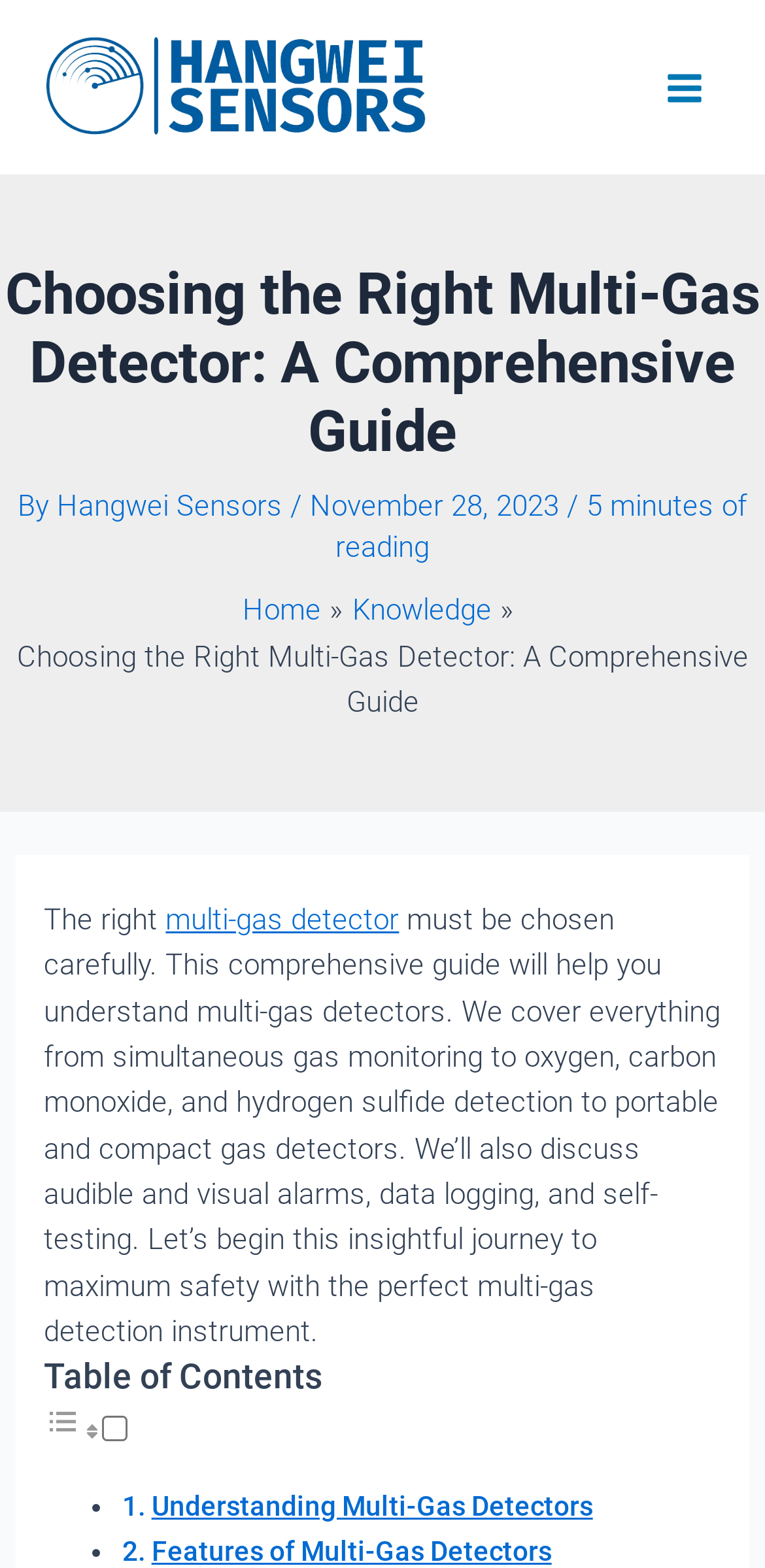Consider the image and give a detailed and elaborate answer to the question: 
What is the topic of the article?

The answer can be found by looking at the main heading of the article, which says 'Choosing the Right Multi-Gas Detector: A Comprehensive Guide'.